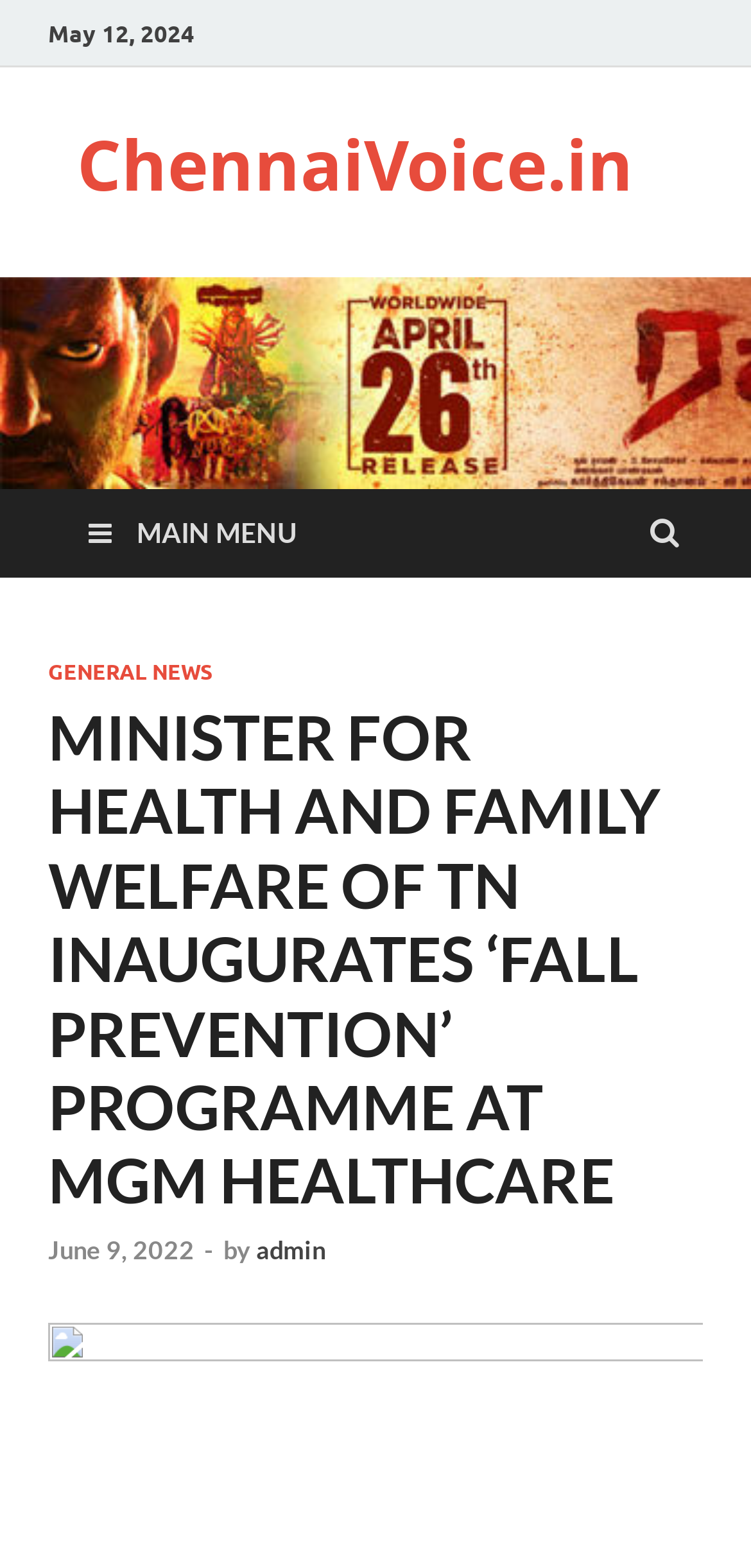Determine which piece of text is the heading of the webpage and provide it.

MINISTER FOR HEALTH AND FAMILY WELFARE OF TN INAUGURATES ‘FALL PREVENTION’ PROGRAMME AT MGM HEALTHCARE